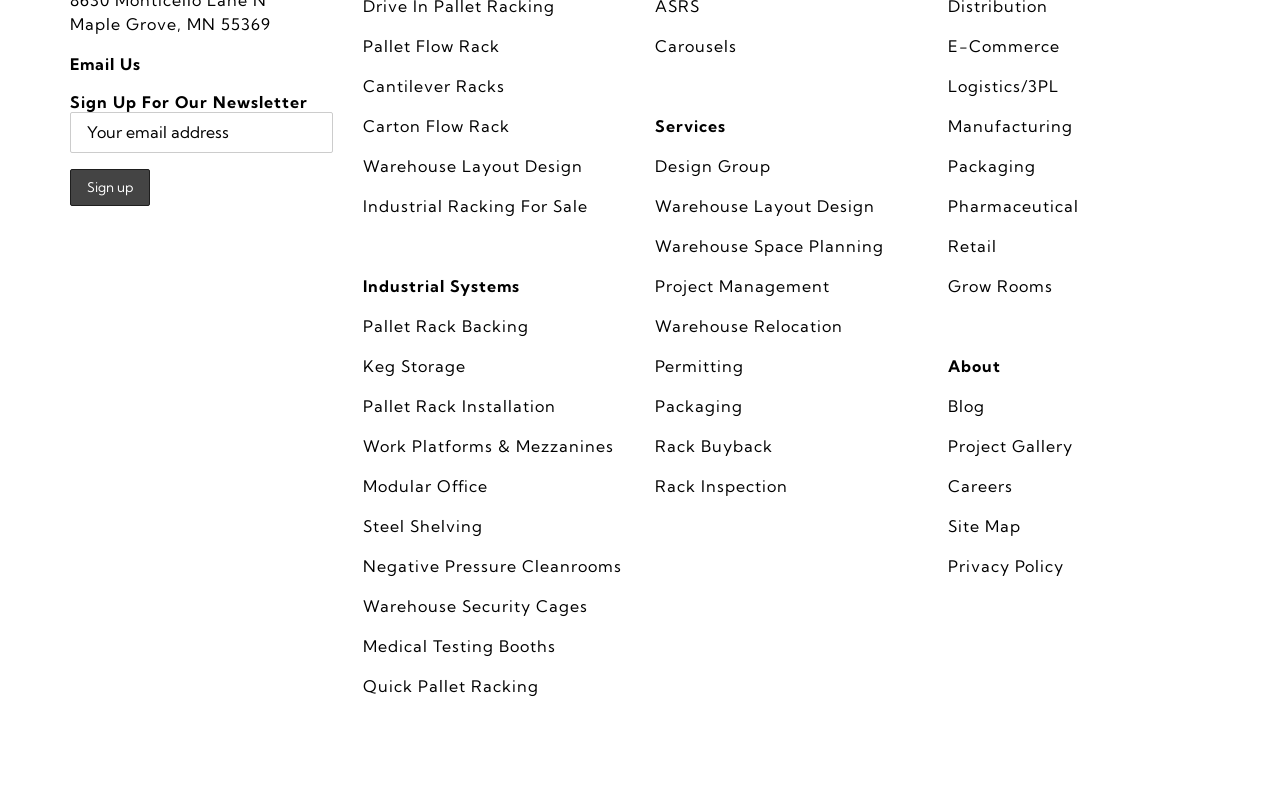What type of products does the company offer?
Please provide a single word or phrase based on the screenshot.

Industrial racking and storage solutions